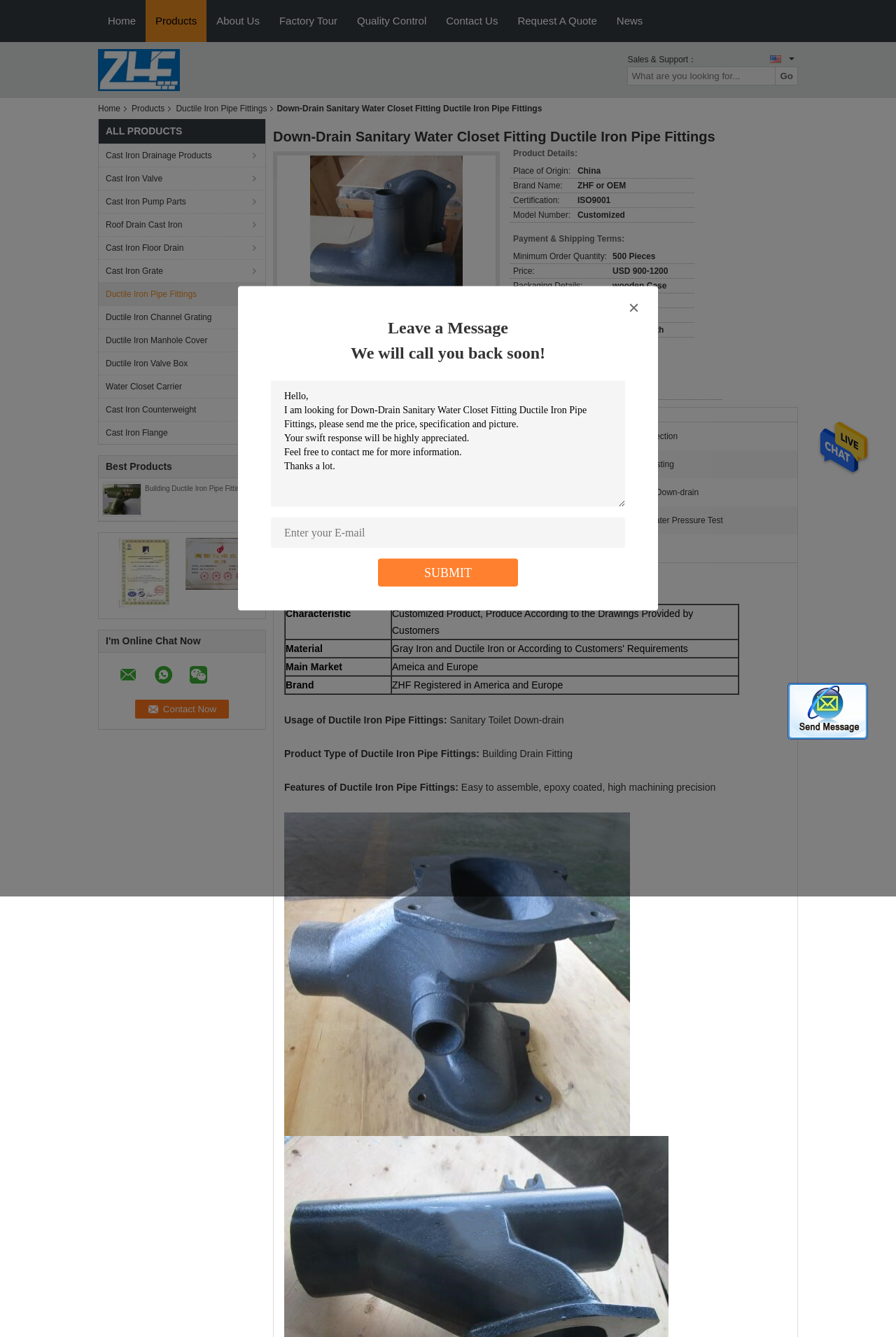What is the company name mentioned on the webpage?
Analyze the image and deliver a detailed answer to the question.

The company name 'Hebei Zhonghe Foundry Co. LTD' is mentioned multiple times on the webpage, including in the link 'Hebei Zhonghe Foundry Co. LTD' and in the image description 'Hebei Zhonghe Foundry Co. LTD certification'.